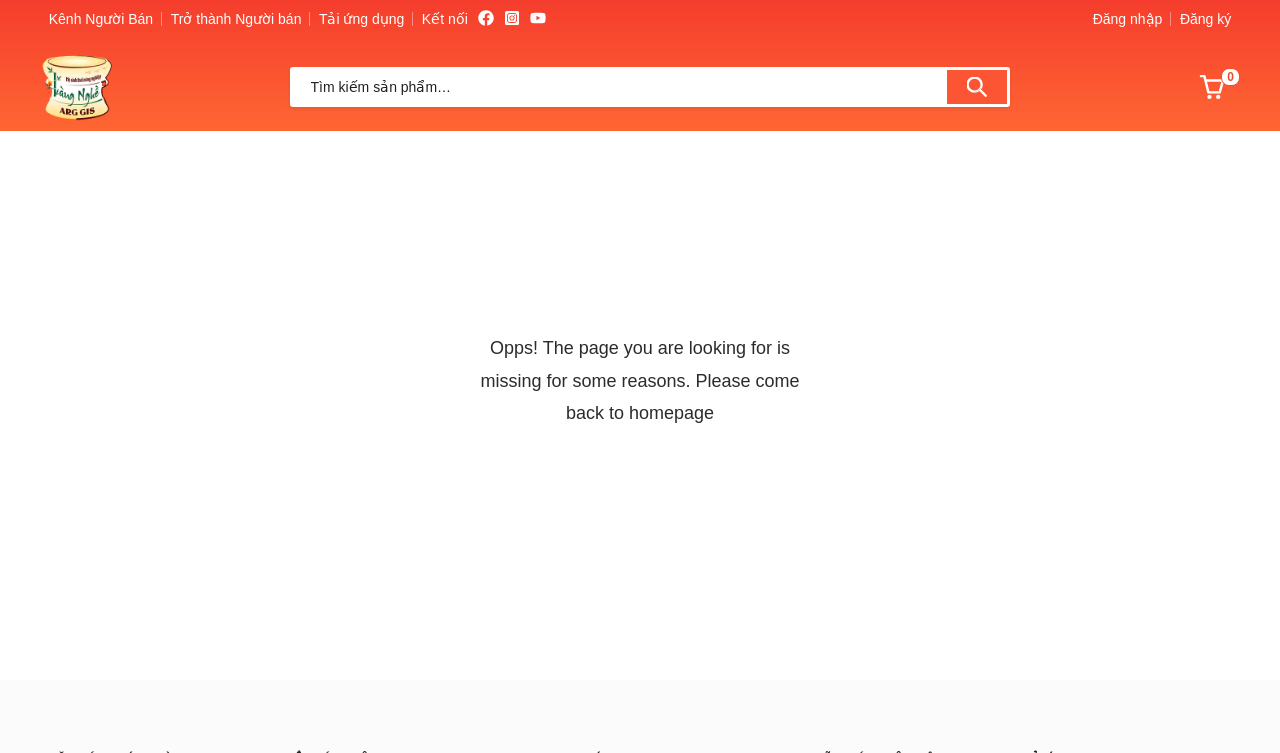How many navigation links are there at the top?
Look at the image and respond to the question as thoroughly as possible.

There are three navigation links located at the top of the webpage, labeled as 'Kênh Người Bán', 'Trở thành Người bán', and 'Tải ứng dụng'. These links are likely to be related to seller or merchant services on the website.